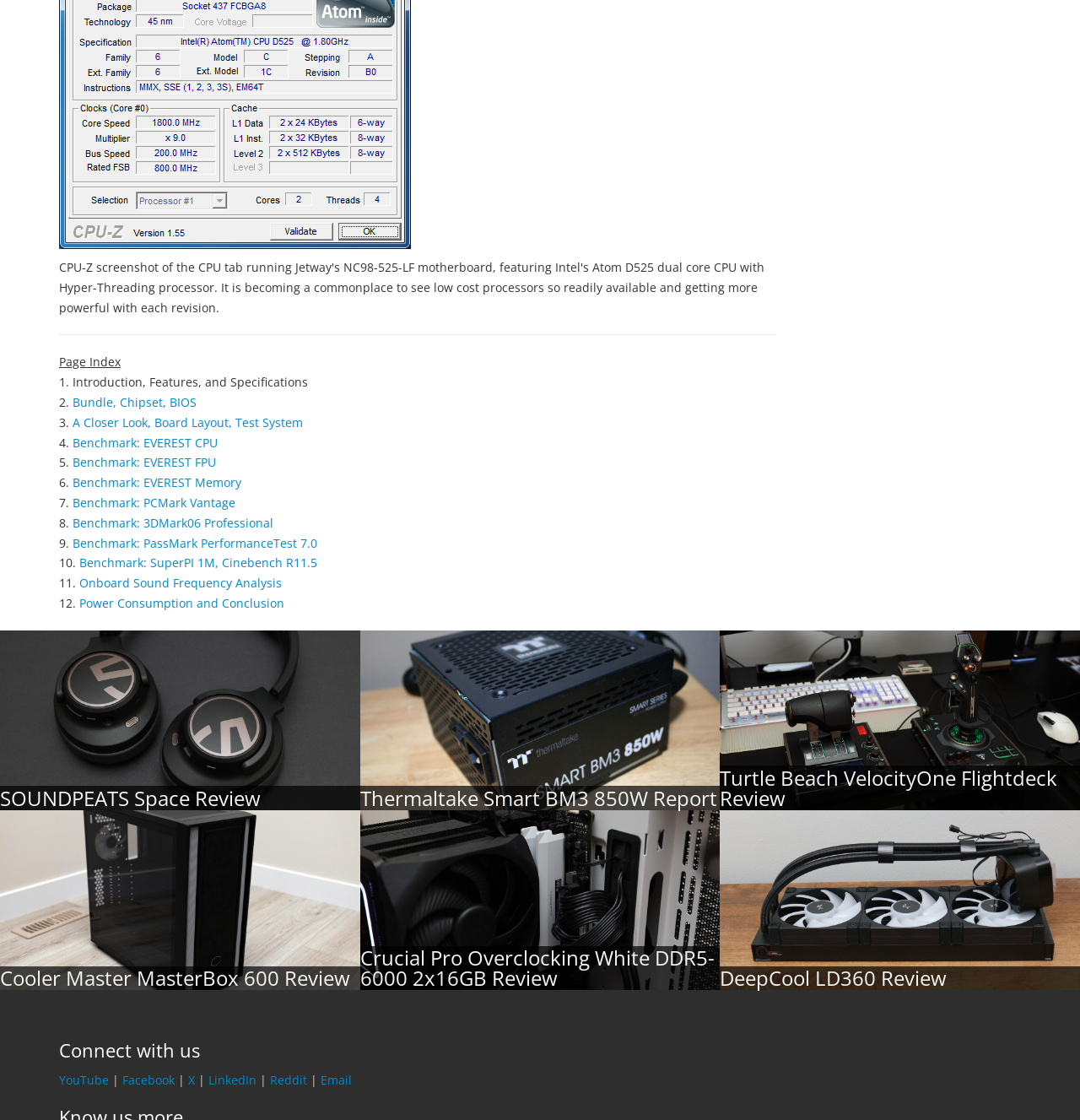Please determine the bounding box coordinates of the clickable area required to carry out the following instruction: "Visit 'SOUNDPEATS Space Review'". The coordinates must be four float numbers between 0 and 1, represented as [left, top, right, bottom].

[0.0, 0.7, 0.241, 0.725]